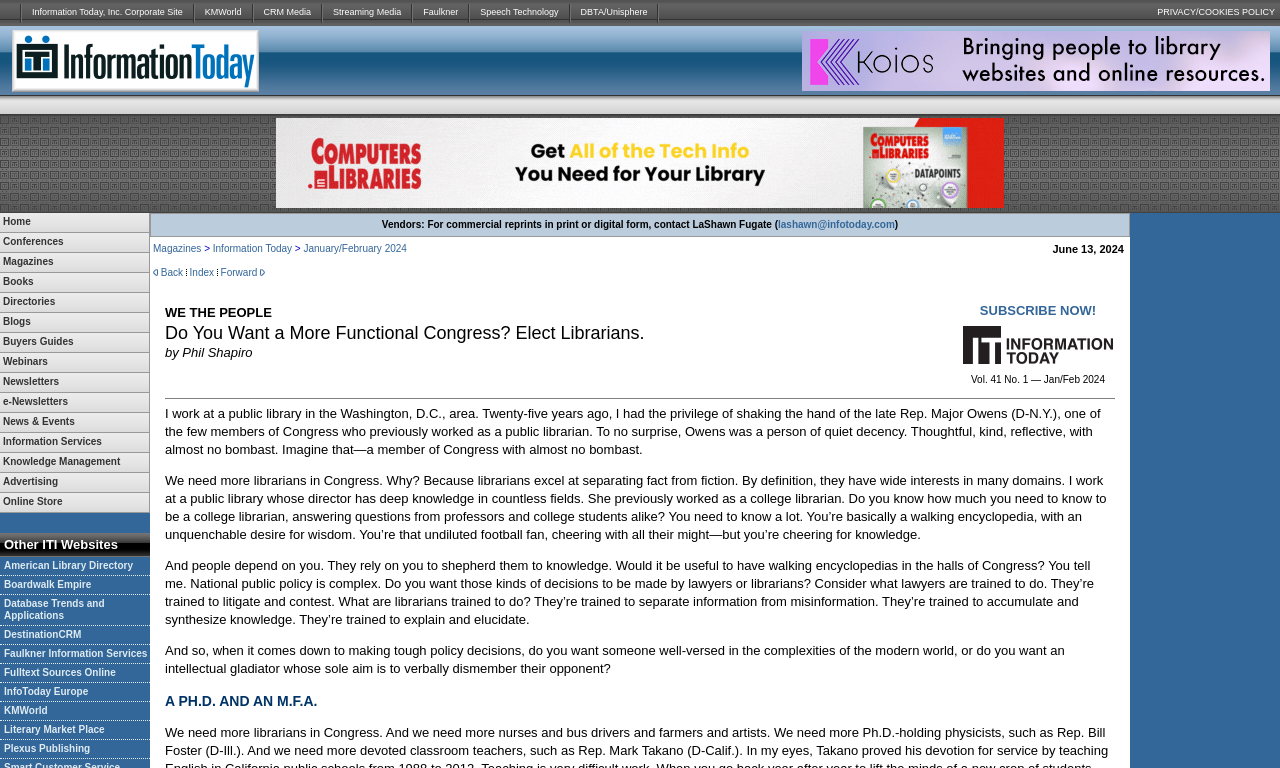Specify the bounding box coordinates of the area to click in order to follow the given instruction: "Click Information Today, Inc. Corporate Site."

[0.017, 0.0, 0.151, 0.034]